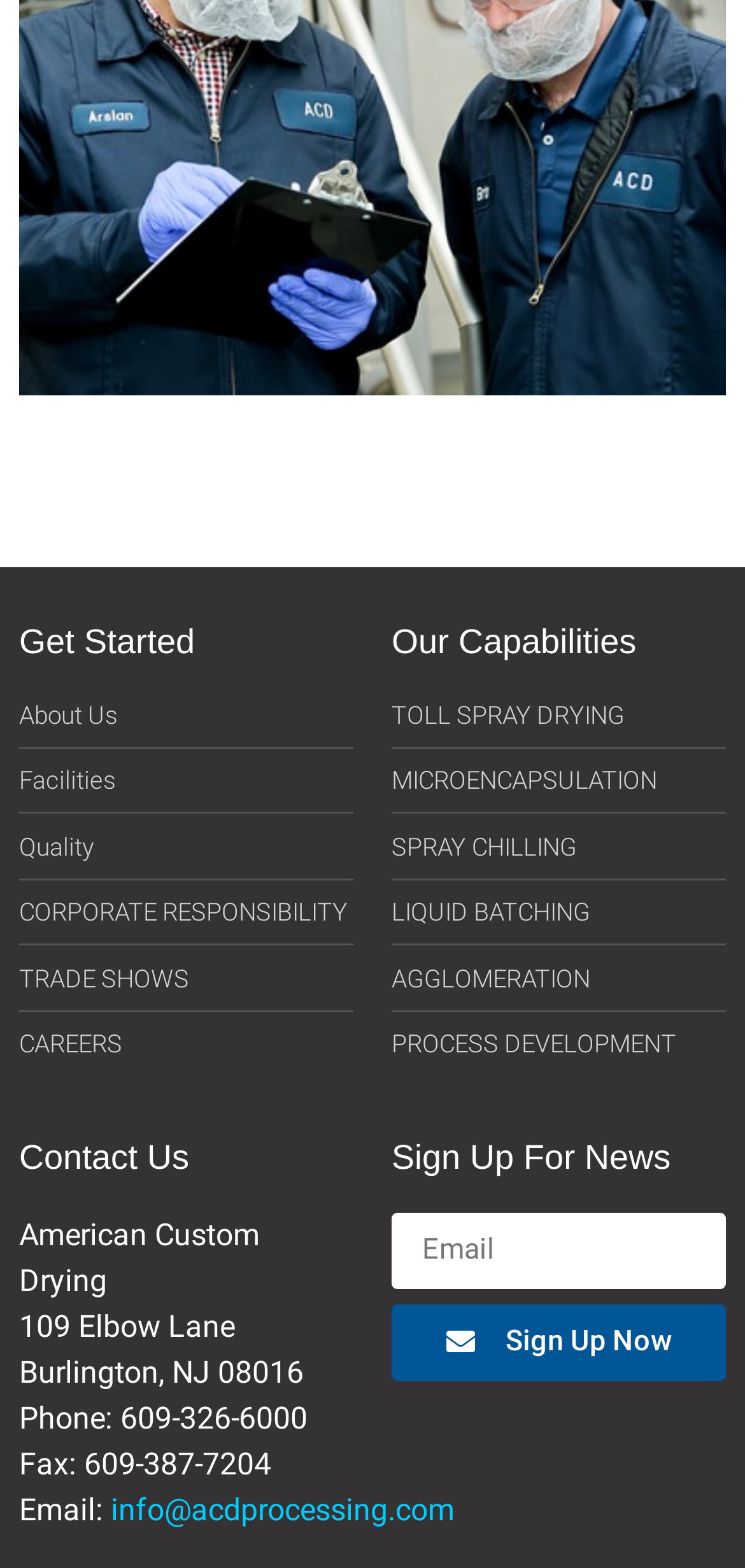Identify the bounding box for the element characterized by the following description: "SPRAY CHILLING".

[0.526, 0.528, 0.974, 0.552]